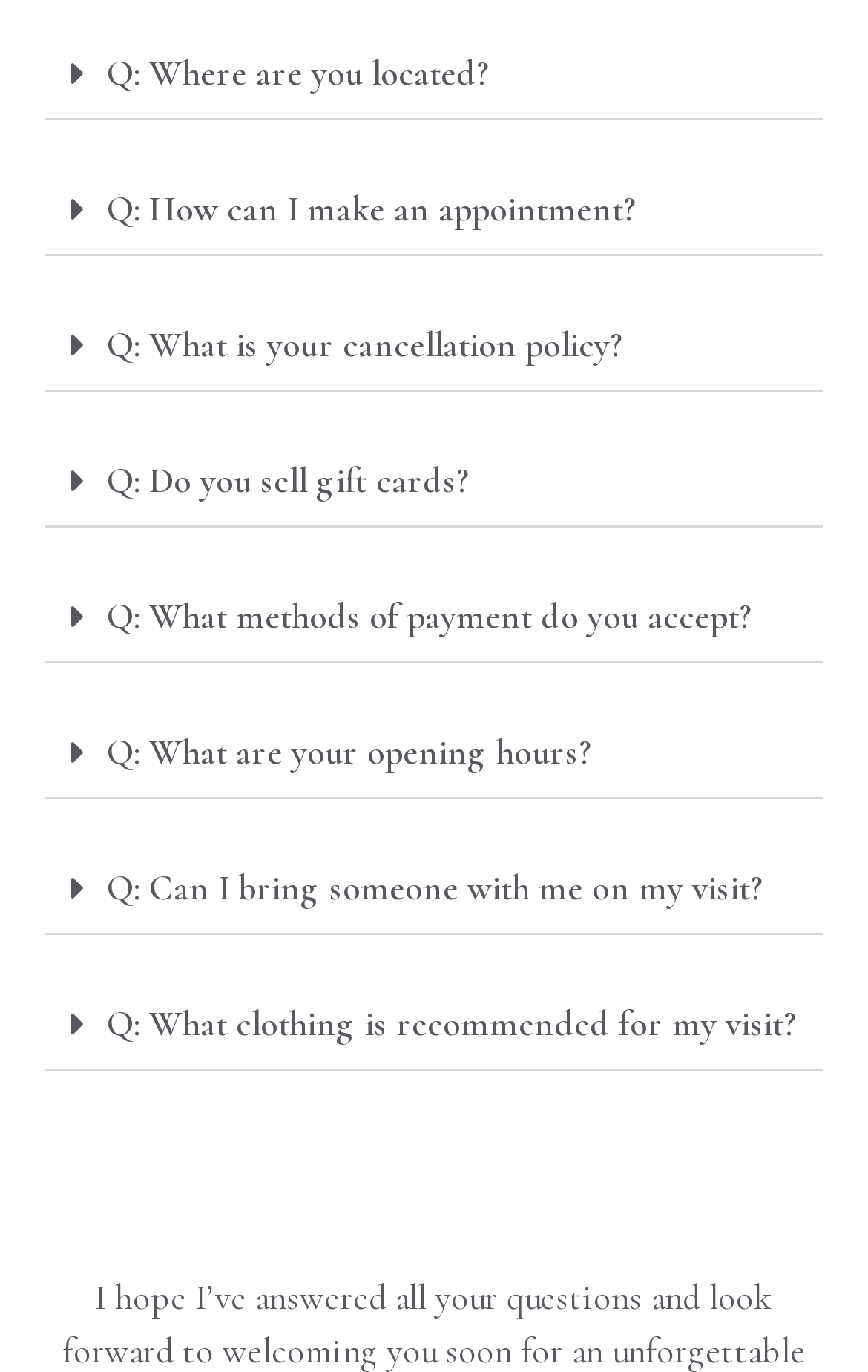Using the information in the image, could you please answer the following question in detail:
Are the questions on the webpage related to a specific business or service?

By analyzing the content of the questions, I found that they are related to a specific business or service, such as a spa or wellness center, which provides services like appointments and gift cards.